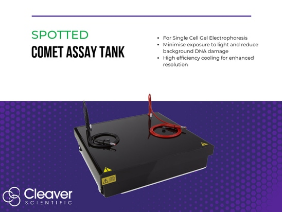Who is the manufacturer of the Comet Assay Tank?
Look at the webpage screenshot and answer the question with a detailed explanation.

The image is associated with Cleaver Scientific, a leading manufacturer in scientific equipment, which indicates that they are the manufacturer of the Comet Assay Tank.